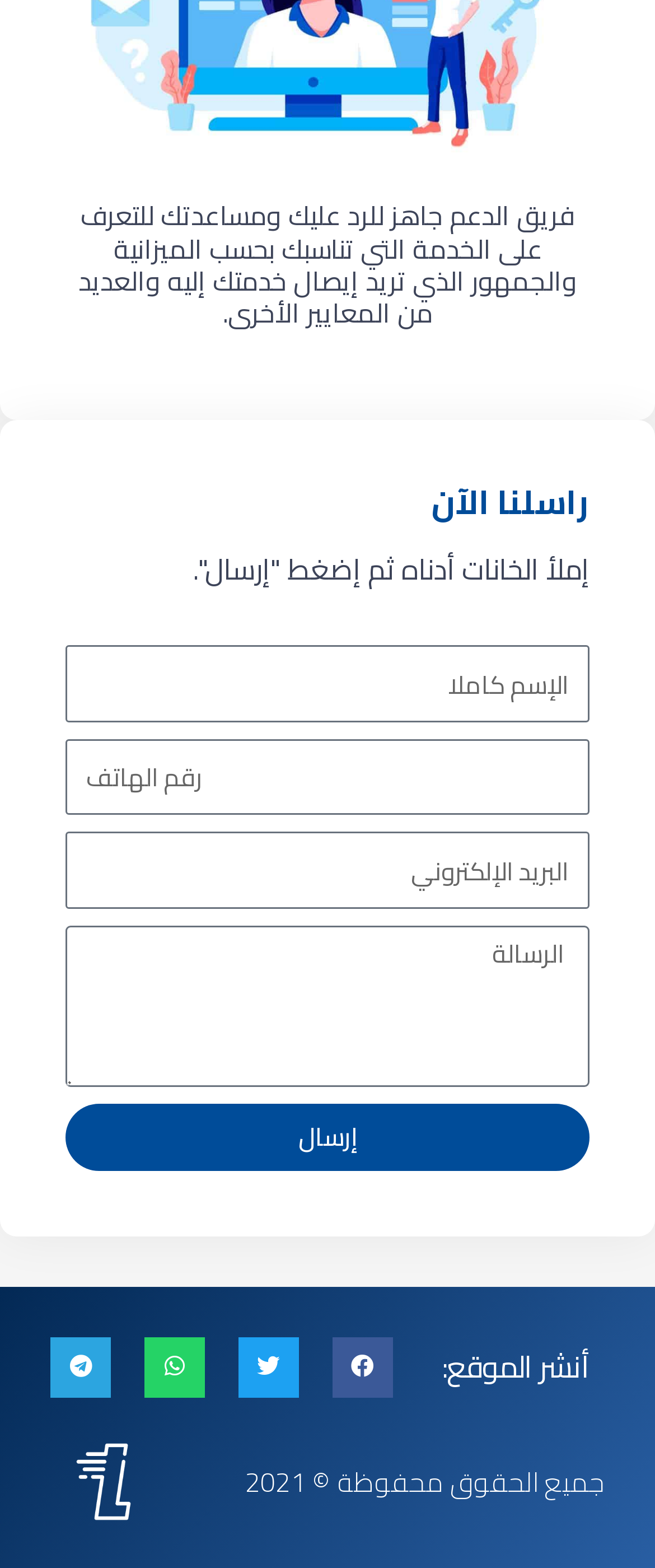Provide a one-word or short-phrase response to the question:
How many social media platforms can you share the website on?

4